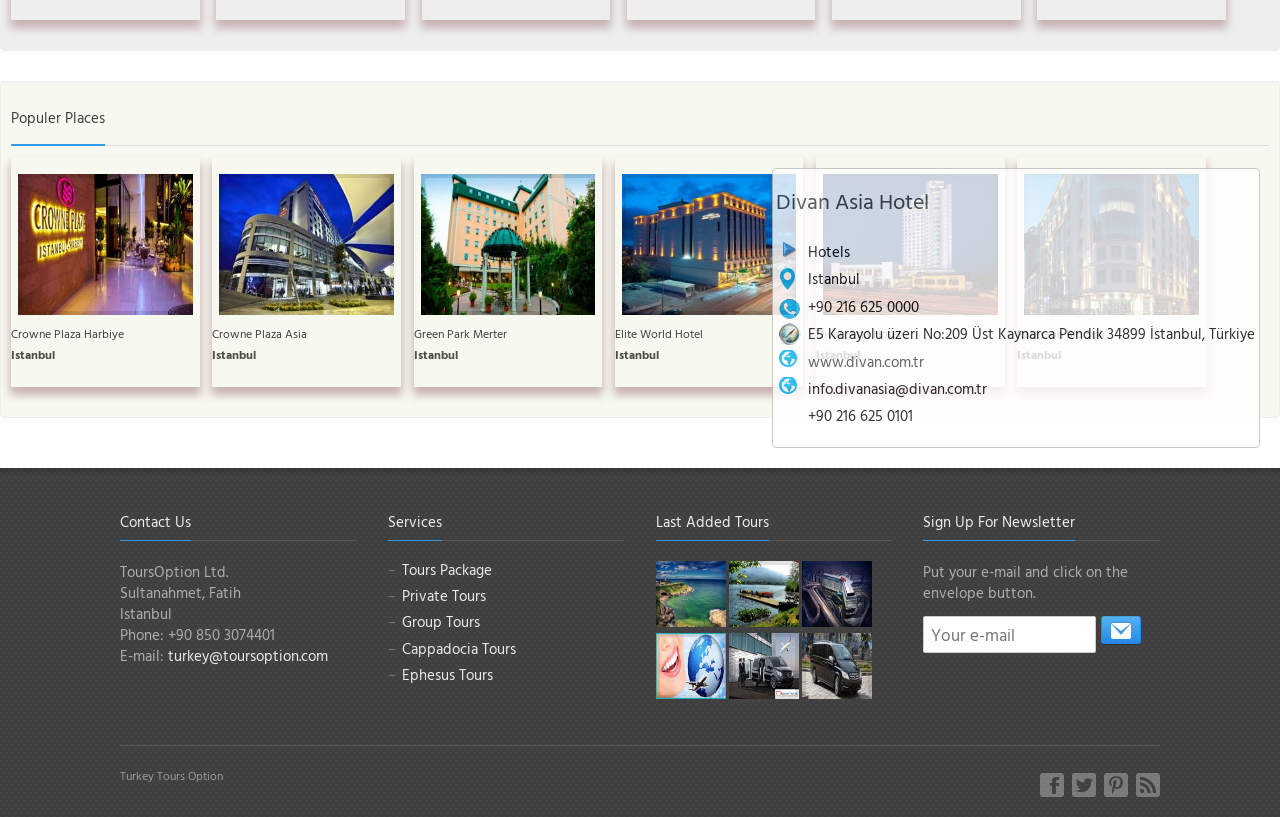Please find and report the bounding box coordinates of the element to click in order to perform the following action: "Contact us through the 'info.divanasia@divan.com.tr' email". The coordinates should be expressed as four float numbers between 0 and 1, in the format [left, top, right, bottom].

[0.631, 0.463, 0.771, 0.488]